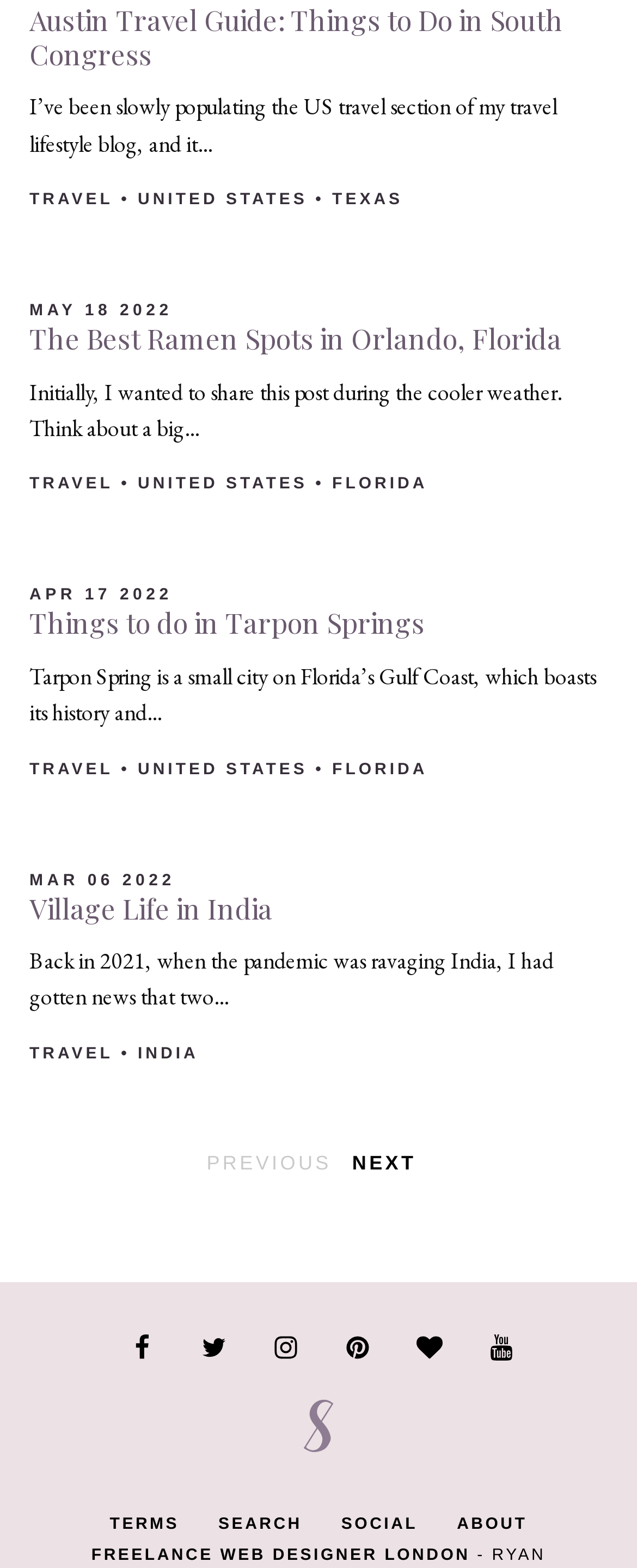Please determine the bounding box coordinates of the section I need to click to accomplish this instruction: "Click on the 'Austin Travel Guide: Things to Do in South Congress' link".

[0.046, 0.001, 0.885, 0.046]